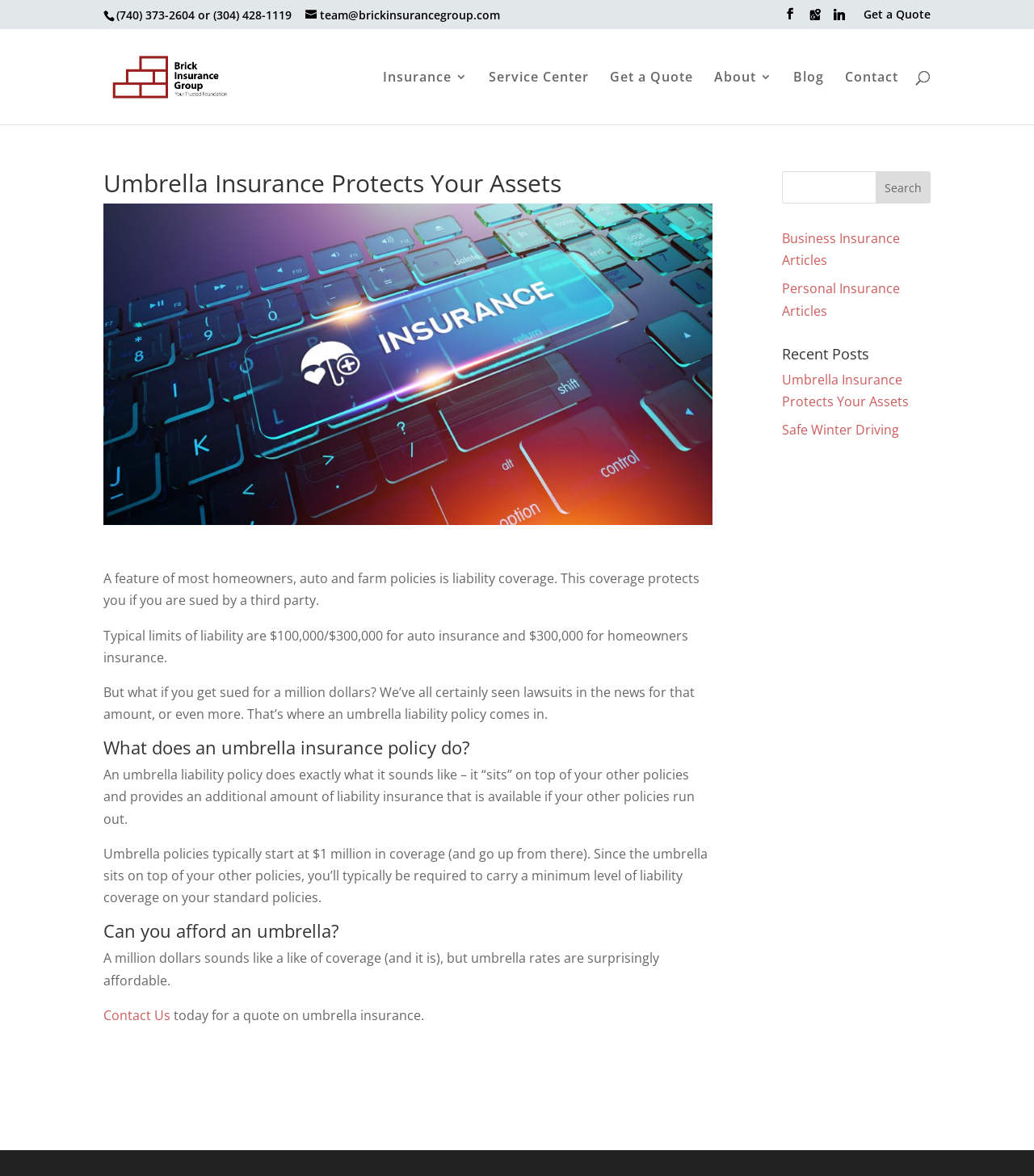Determine the main headline from the webpage and extract its text.

Umbrella Insurance Protects Your Assets